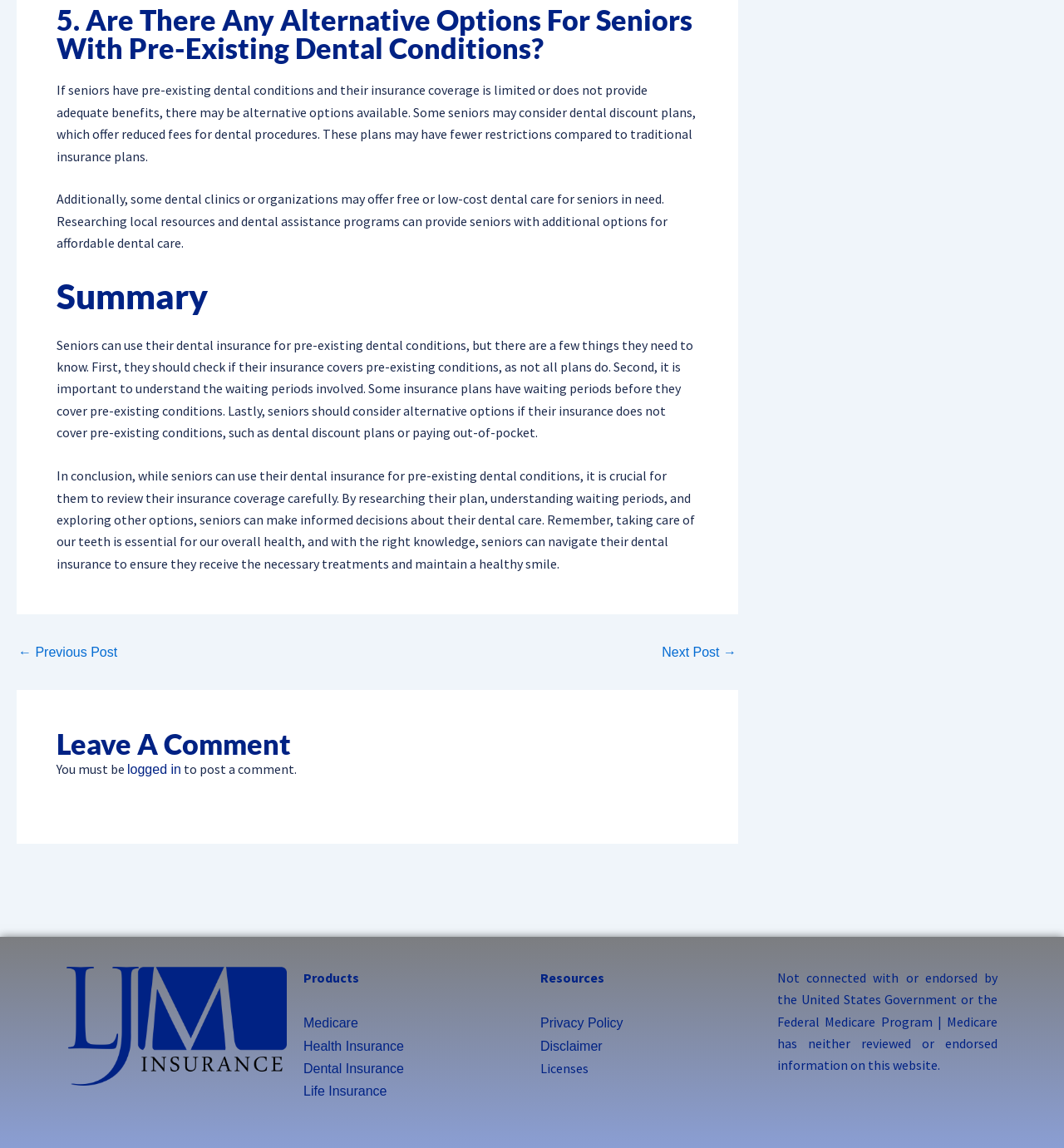Please find the bounding box coordinates of the element that must be clicked to perform the given instruction: "Click on the 'Post Comment' button". The coordinates should be four float numbers from 0 to 1, i.e., [left, top, right, bottom].

None